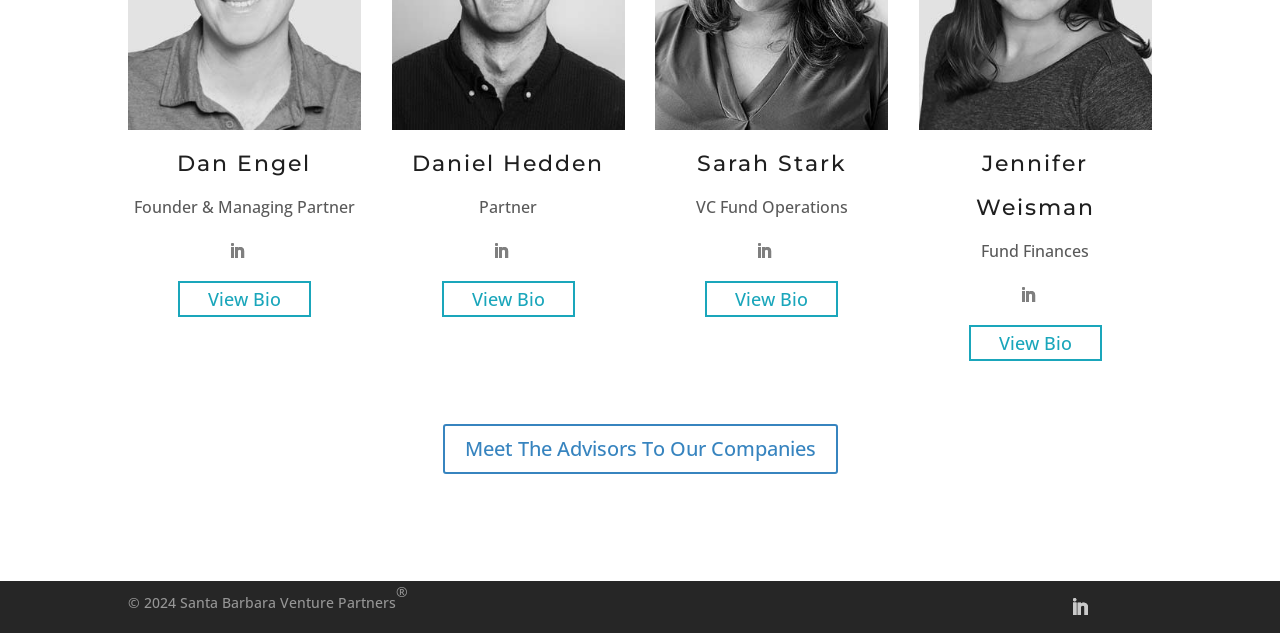Locate the bounding box for the described UI element: "View Bio". Ensure the coordinates are four float numbers between 0 and 1, formatted as [left, top, right, bottom].

[0.551, 0.443, 0.655, 0.501]